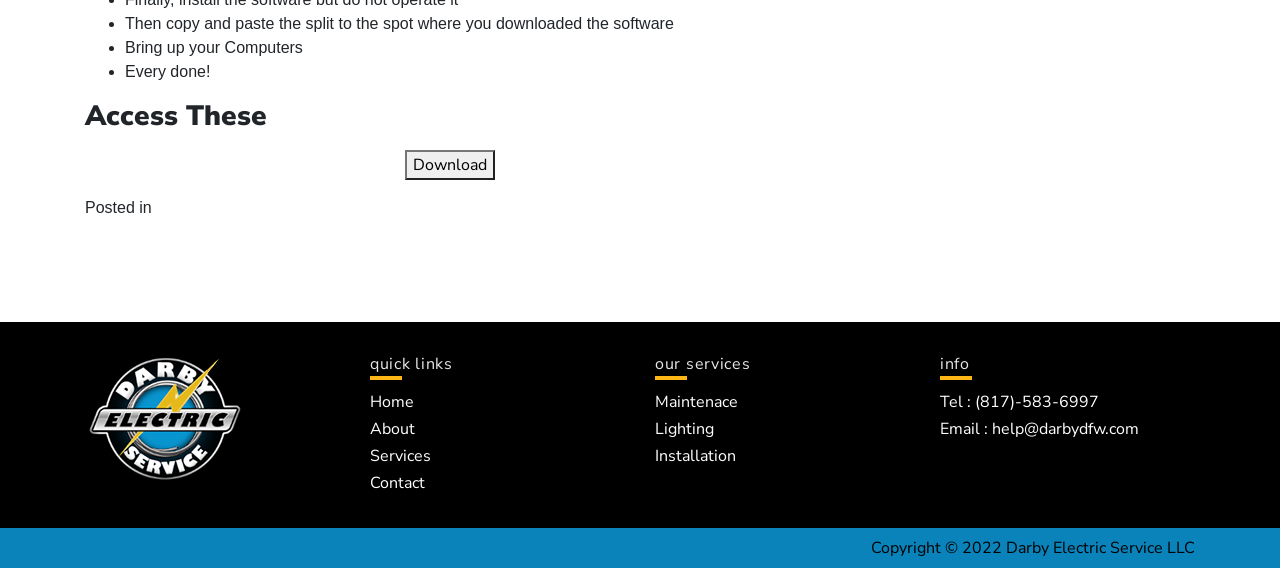What is the text of the first list item?
Based on the visual content, answer with a single word or a brief phrase.

Then copy and paste the split to the spot where you downloaded the software